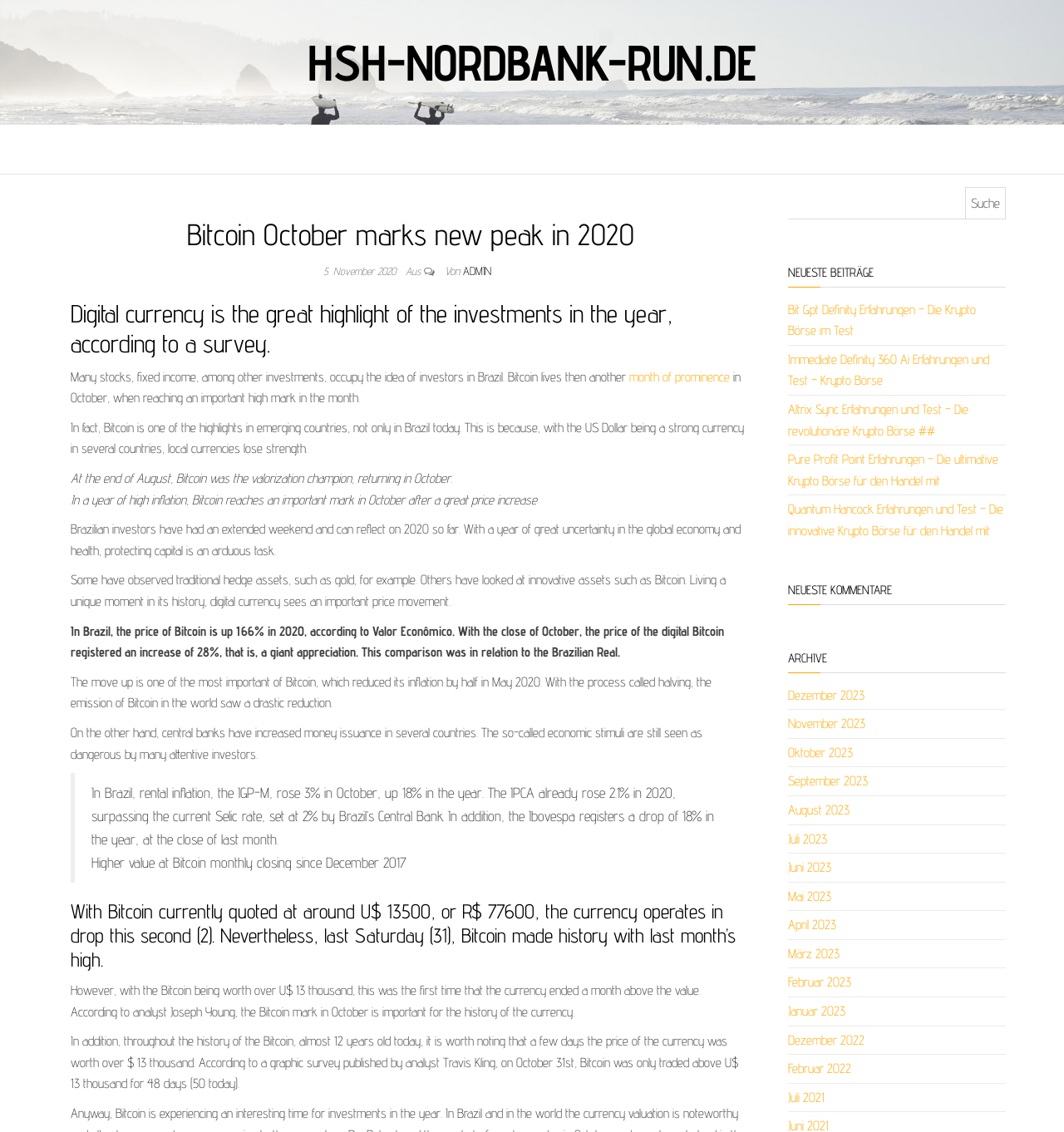Answer this question using a single word or a brief phrase:
What is the name of the currency that is being discussed?

Bitcoin